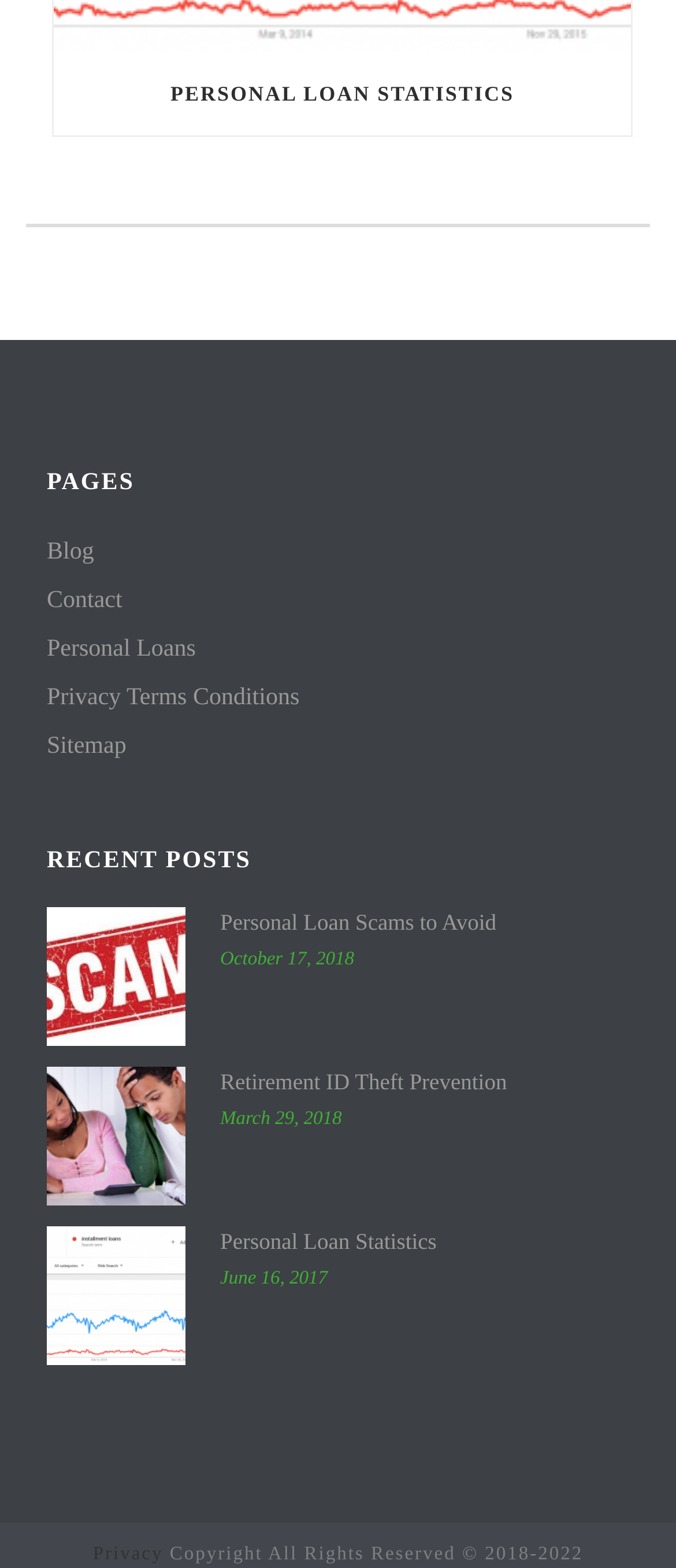Highlight the bounding box coordinates of the region I should click on to meet the following instruction: "Visit the Blog page".

[0.069, 0.343, 0.139, 0.363]